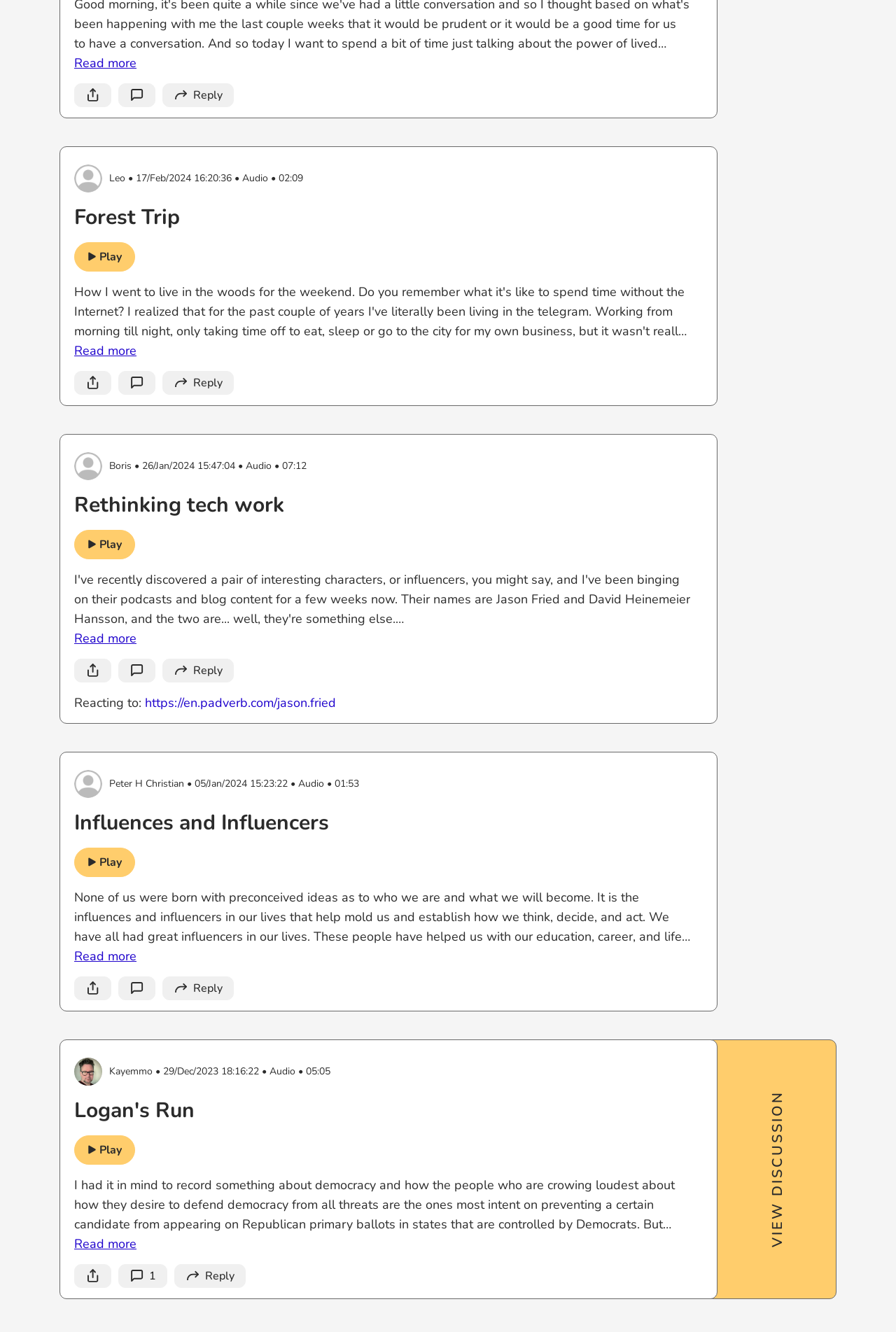What is the function of the 'Play' button?
Based on the visual details in the image, please answer the question thoroughly.

The 'Play' button is located next to each audio post, and its function is to play the audio when clicked.